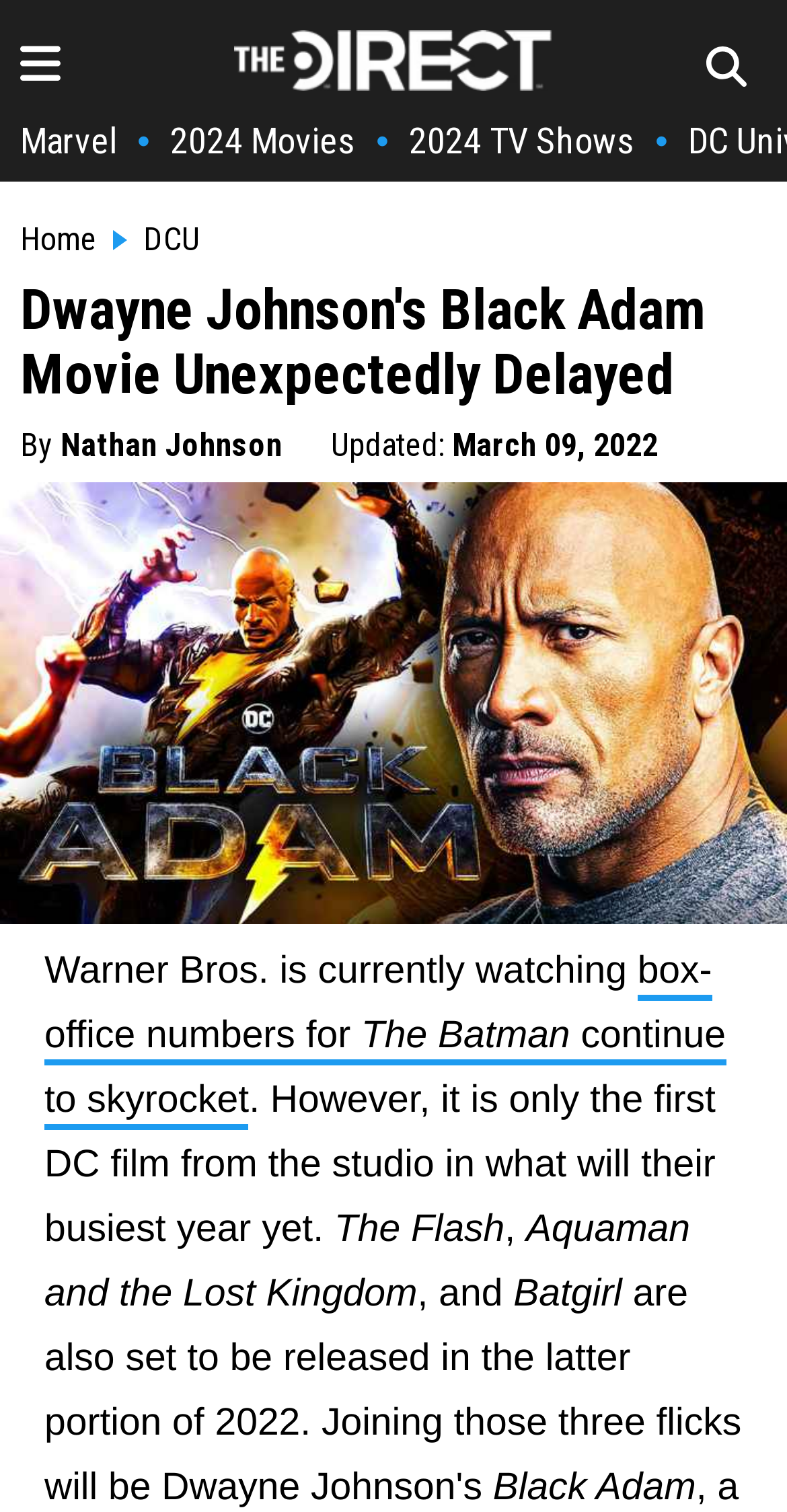Summarize the contents and layout of the webpage in detail.

The webpage is about the delay of the movie Black Adam, starring Dwayne Johnson. At the top left of the page, there is a small image, and next to it, a link to the homepage of The Direct. On the top right, there is another small image. Below these images, there are several links to different categories, including Marvel, 2024 Movies, and 2024 TV Shows.

The main heading of the page, "Dwayne Johnson's Black Adam Movie Unexpectedly Delayed", is located near the top center of the page. Below the heading, there is a byline with the author's name, Nathan Johnson, and the date of the update, March 09, 2022.

The main content of the page is an article about the delay of Black Adam, with a large image of the movie's poster taking up most of the width of the page. The article starts by mentioning that Warner Bros. is watching the box-office numbers for The Batman, but then shifts focus to the delay of Black Adam. The text also mentions other upcoming DC films, including The Flash, Aquaman and the Lost Kingdom, and Batgirl.

At the bottom of the page, there is a final mention of Black Adam, with its title written in a larger font size. Overall, the page is focused on providing news and updates about the DC movie universe, with a specific focus on the delay of Black Adam.